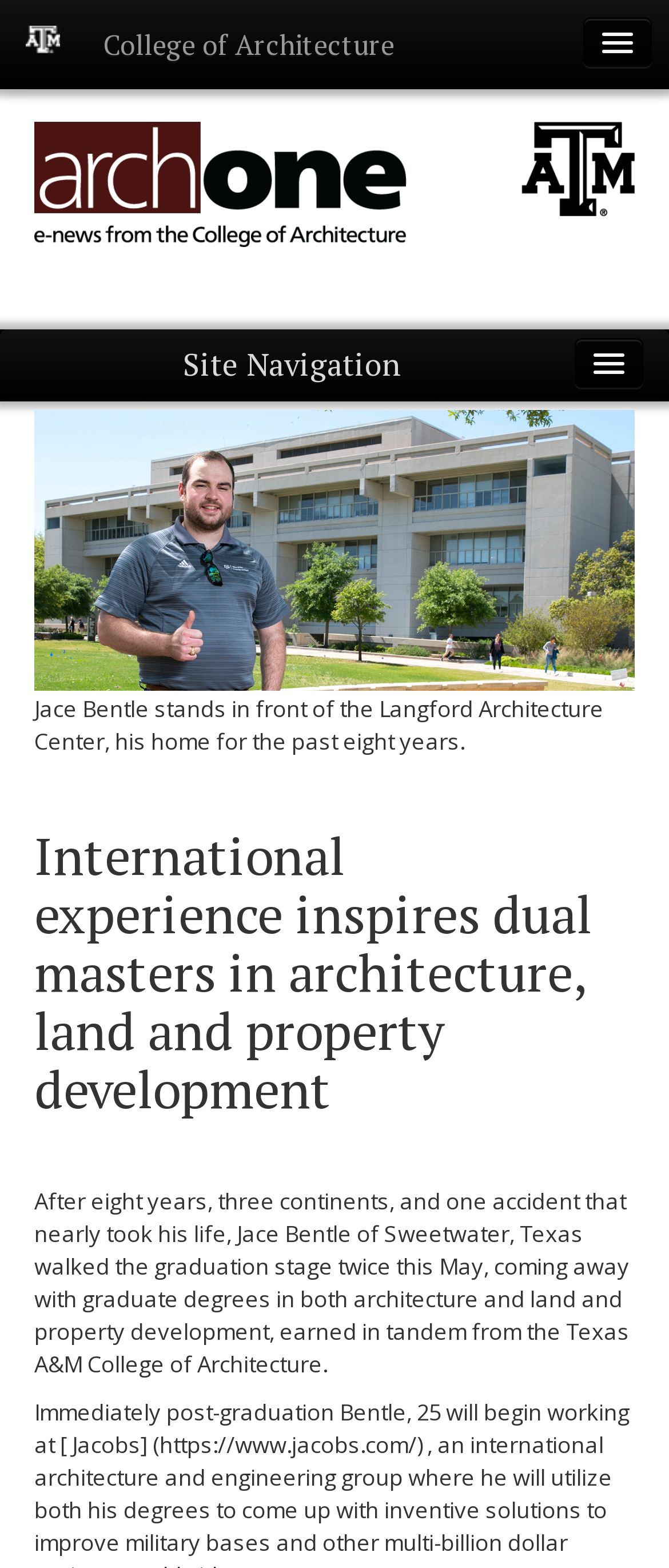Locate the UI element described as follows: "parent_node: Texas A&M University". Return the bounding box coordinates as four float numbers between 0 and 1 in the order [left, top, right, bottom].

[0.872, 0.011, 0.974, 0.043]